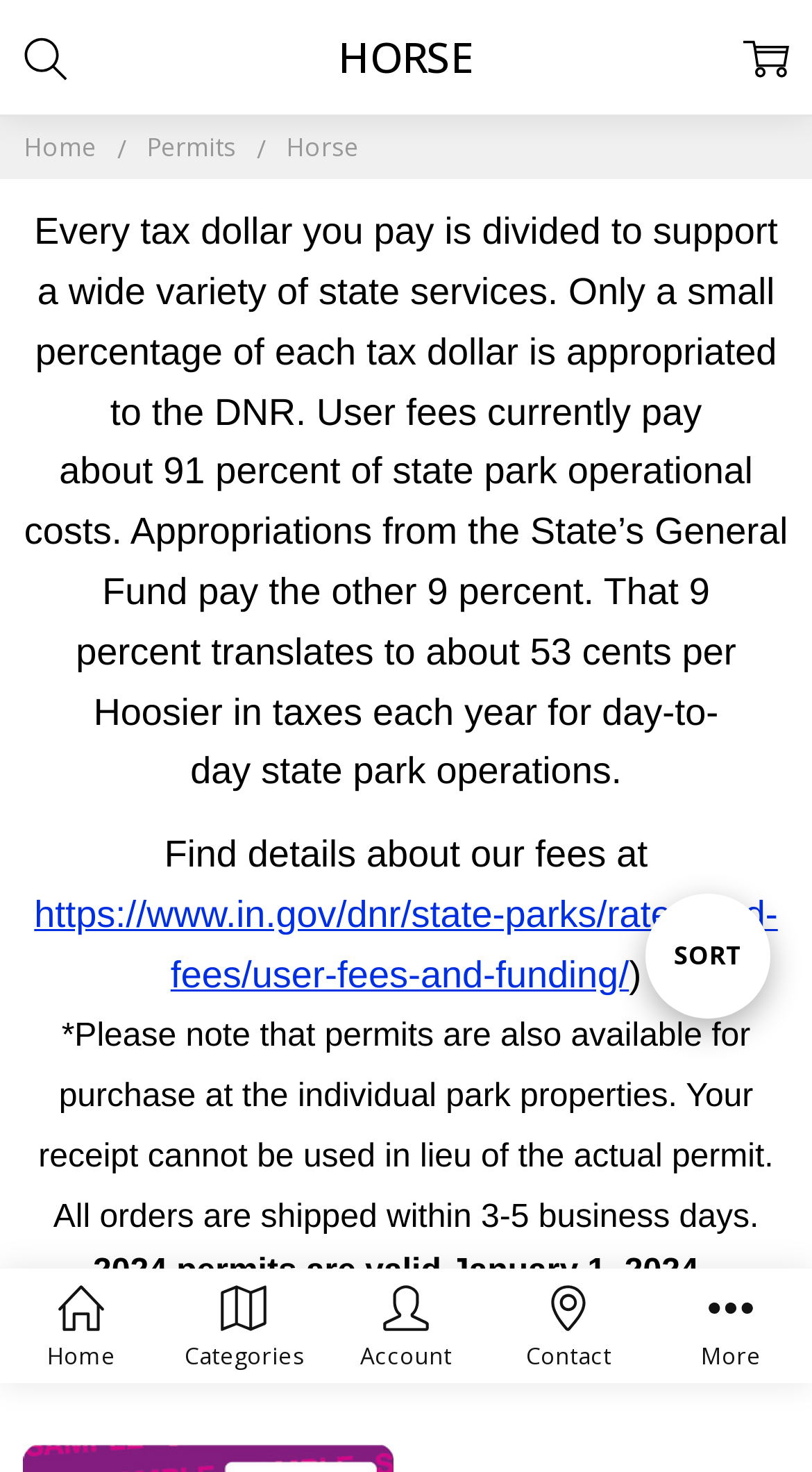Find the bounding box coordinates of the element I should click to carry out the following instruction: "Learn more about Horse permits".

[0.352, 0.088, 0.442, 0.112]